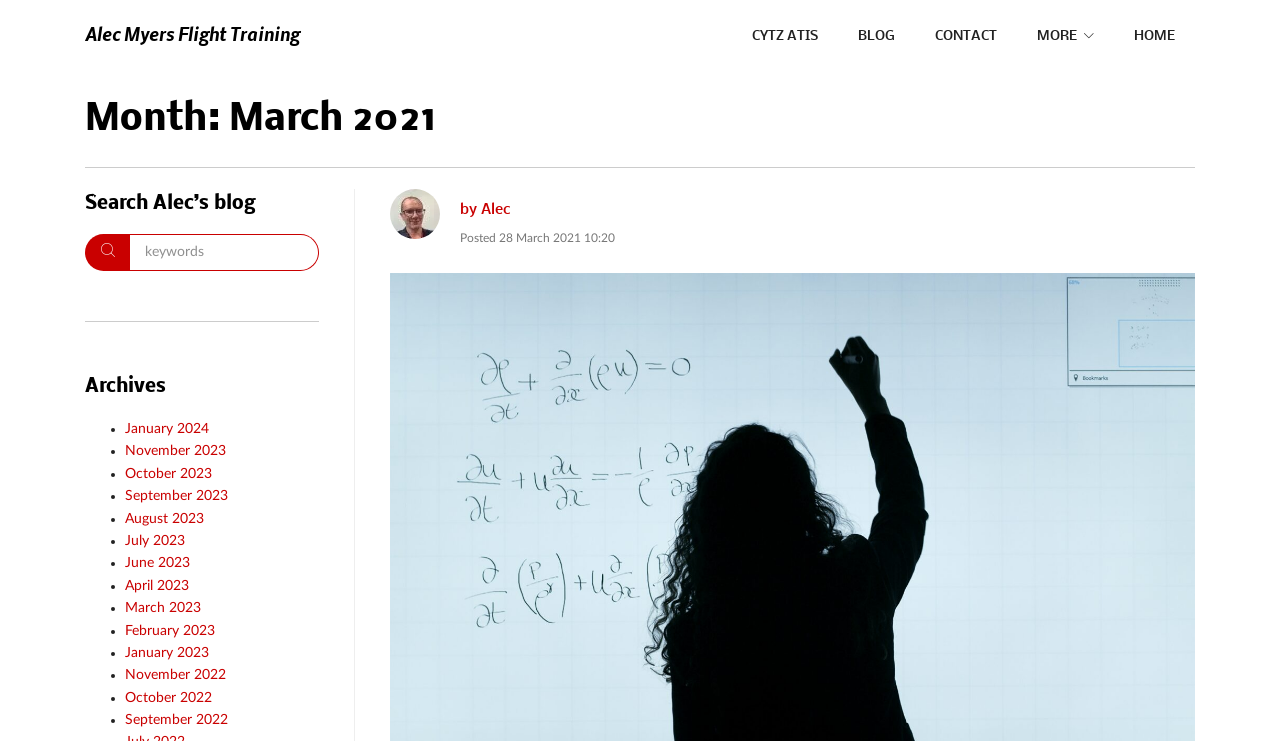What is the name of the website owner? Refer to the image and provide a one-word or short phrase answer.

Alec